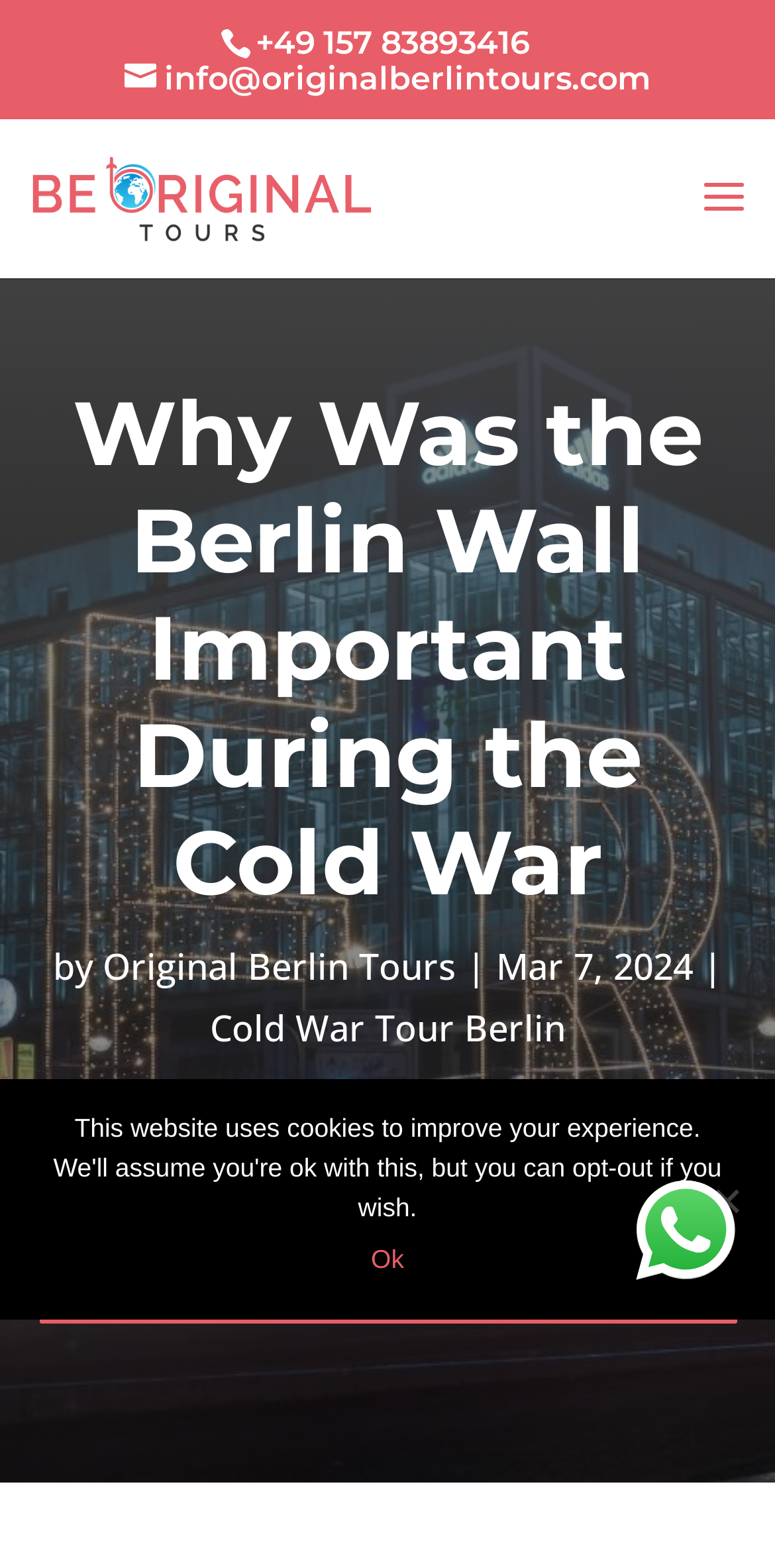Give an in-depth explanation of the webpage layout and content.

The webpage is about the Berlin Wall and its historical significance during the Cold War era. At the top, there is a phone number "+49 157 83893416" and an email address "info@originalberlintours.com" on the left side, followed by a link to "Cold War Berlin Wall Tour" on the right side. Below this, there is a prominent heading "Why Was the Berlin Wall Important During the Cold War" that spans almost the entire width of the page.

Underneath the heading, there is a section with the text "by" followed by a link to "Original Berlin Tours" and a date "Mar 7, 2024". To the right of this section, there is a link to "Cold War Tour Berlin". Further down, there is a call-to-action link "Book Your Cold War Tour Now" that spans almost the entire width of the page.

On the bottom right corner, there is a WhatsApp icon with the text "WhatsApp us". Above this, there is a cookie notice dialog with an "Ok" button and a "No" button on the right side.